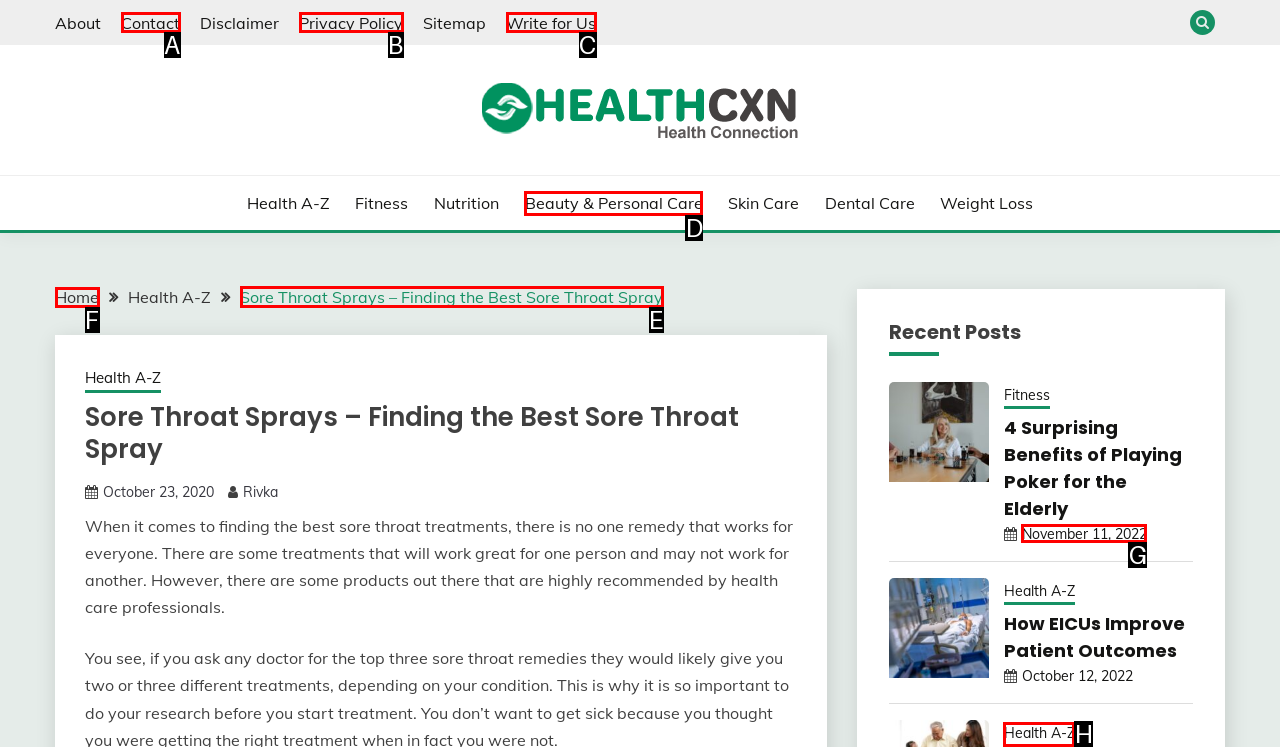Select the option I need to click to accomplish this task: Click the 'Sore Throat Sprays – Finding the Best Sore Throat Spray' link
Provide the letter of the selected choice from the given options.

E